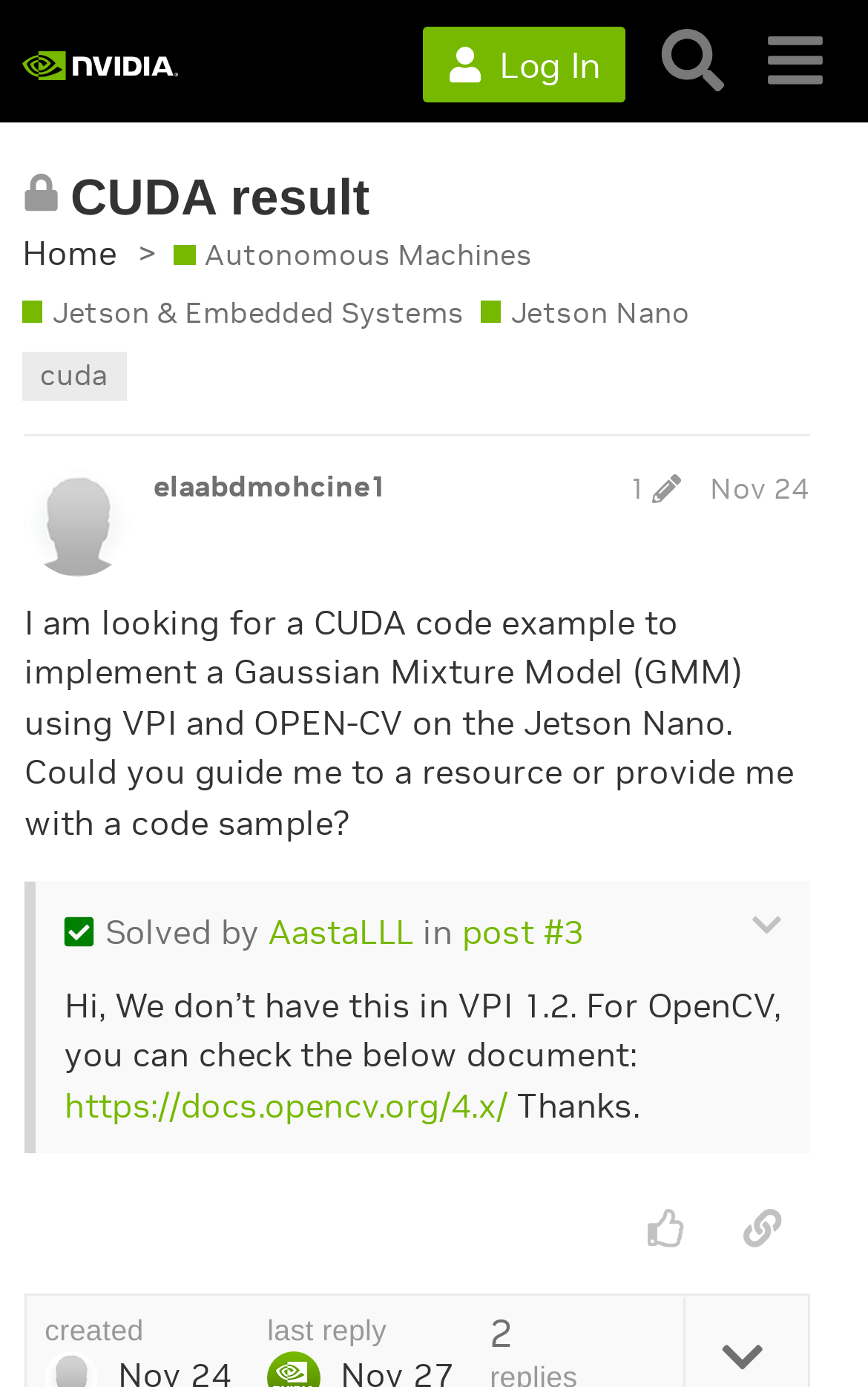Using the information shown in the image, answer the question with as much detail as possible: What is the name of the device being discussed?

I determined the name of the device being discussed by looking at the link 'Jetson Nano' which indicates that the device being discussed is the Jetson Nano.